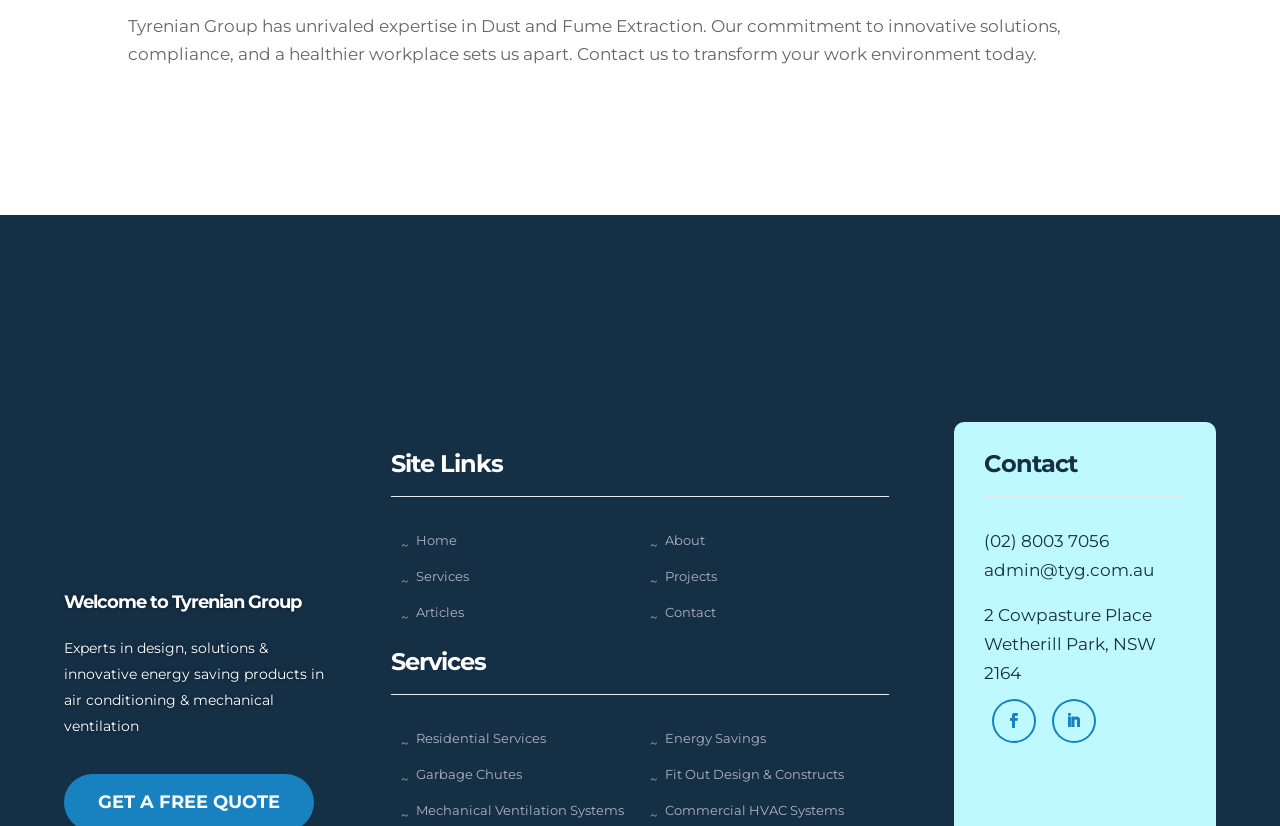Identify the bounding box for the UI element described as: "Projects". Ensure the coordinates are four float numbers between 0 and 1, formatted as [left, top, right, bottom].

[0.508, 0.687, 0.56, 0.707]